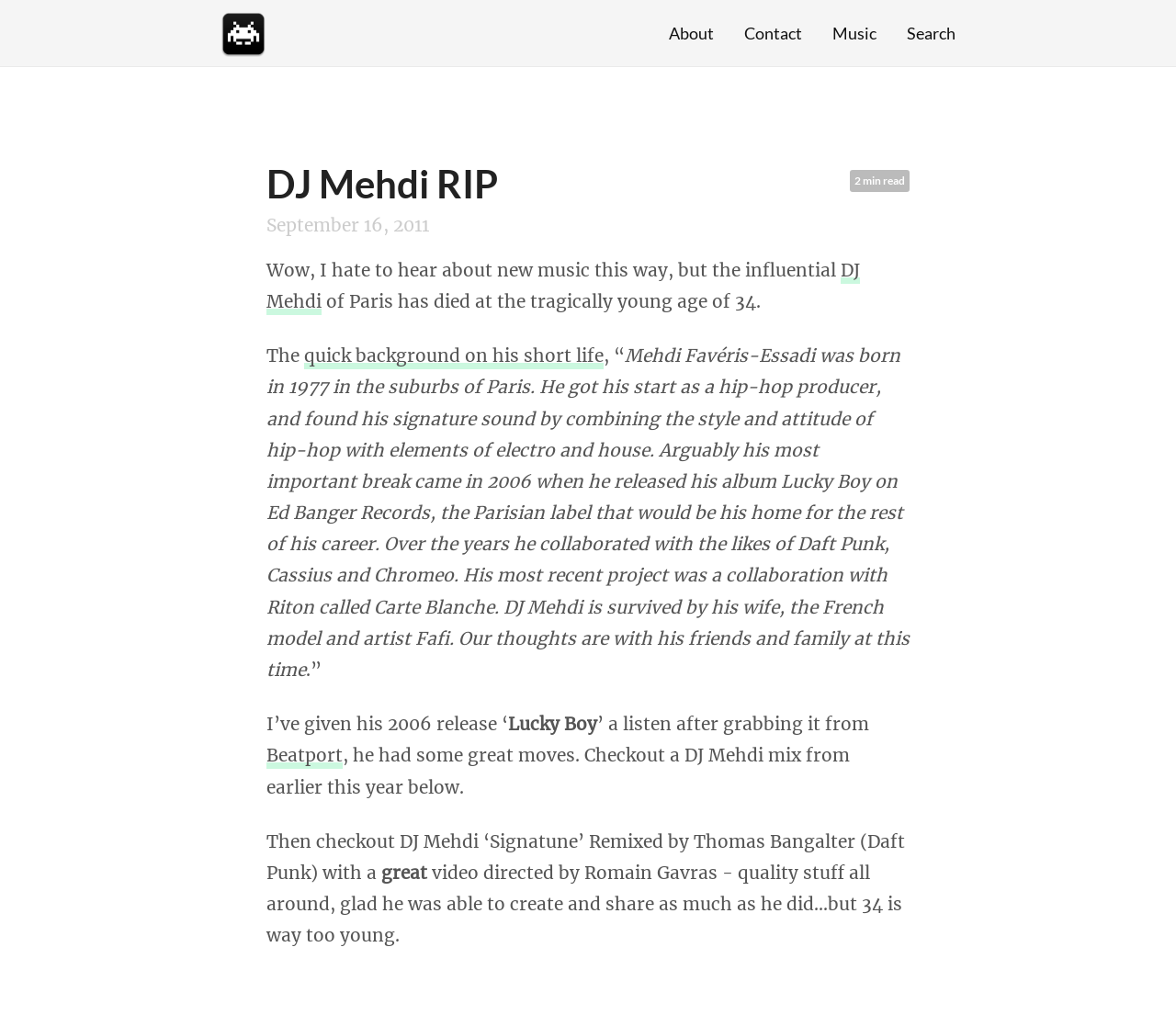Extract the bounding box of the UI element described as: "Contact".

[0.633, 0.023, 0.682, 0.043]